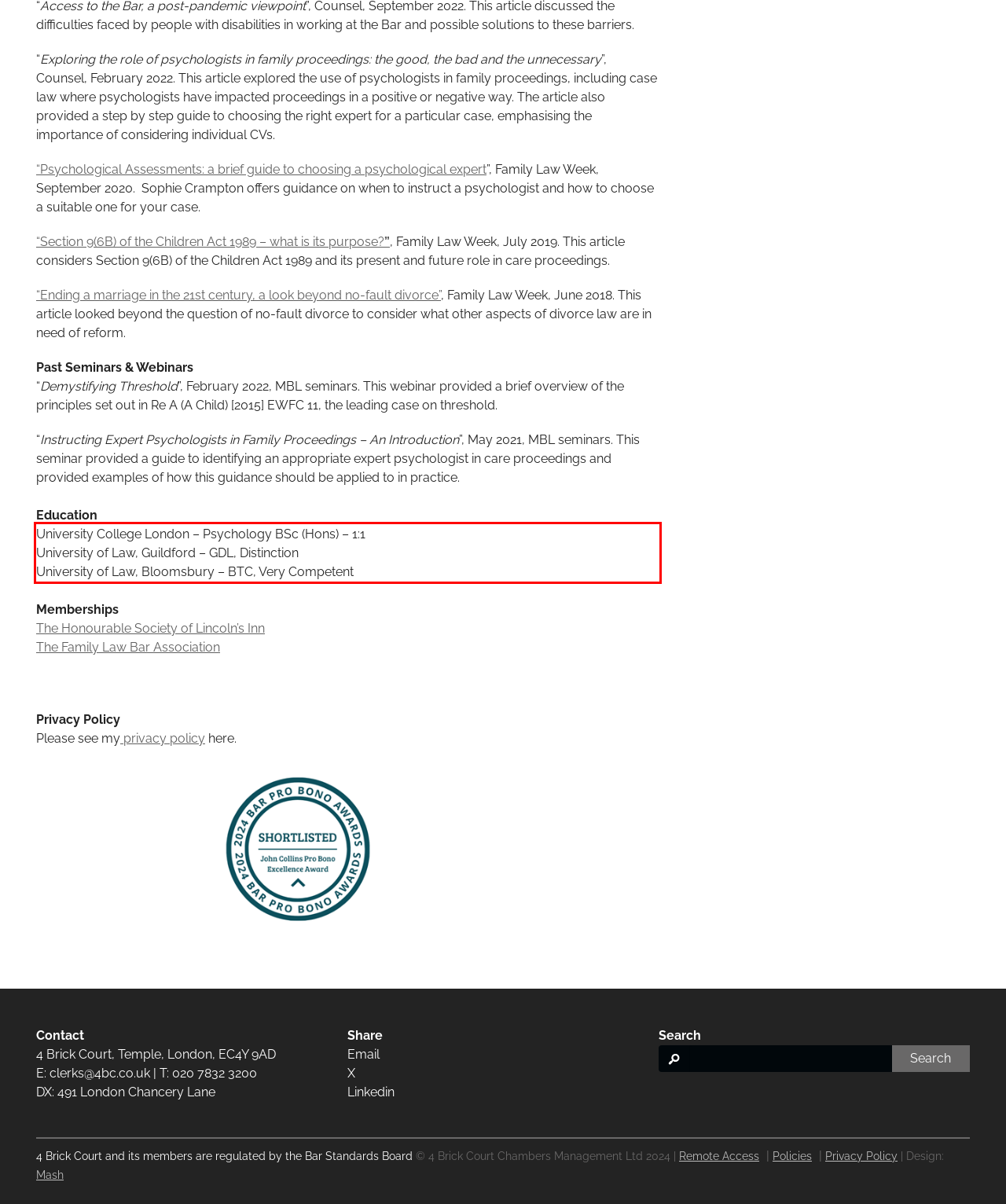From the provided screenshot, extract the text content that is enclosed within the red bounding box.

University College London – Psychology BSc (Hons) – 1:1 University of Law, Guildford – GDL, Distinction University of Law, Bloomsbury – BTC, Very Competent